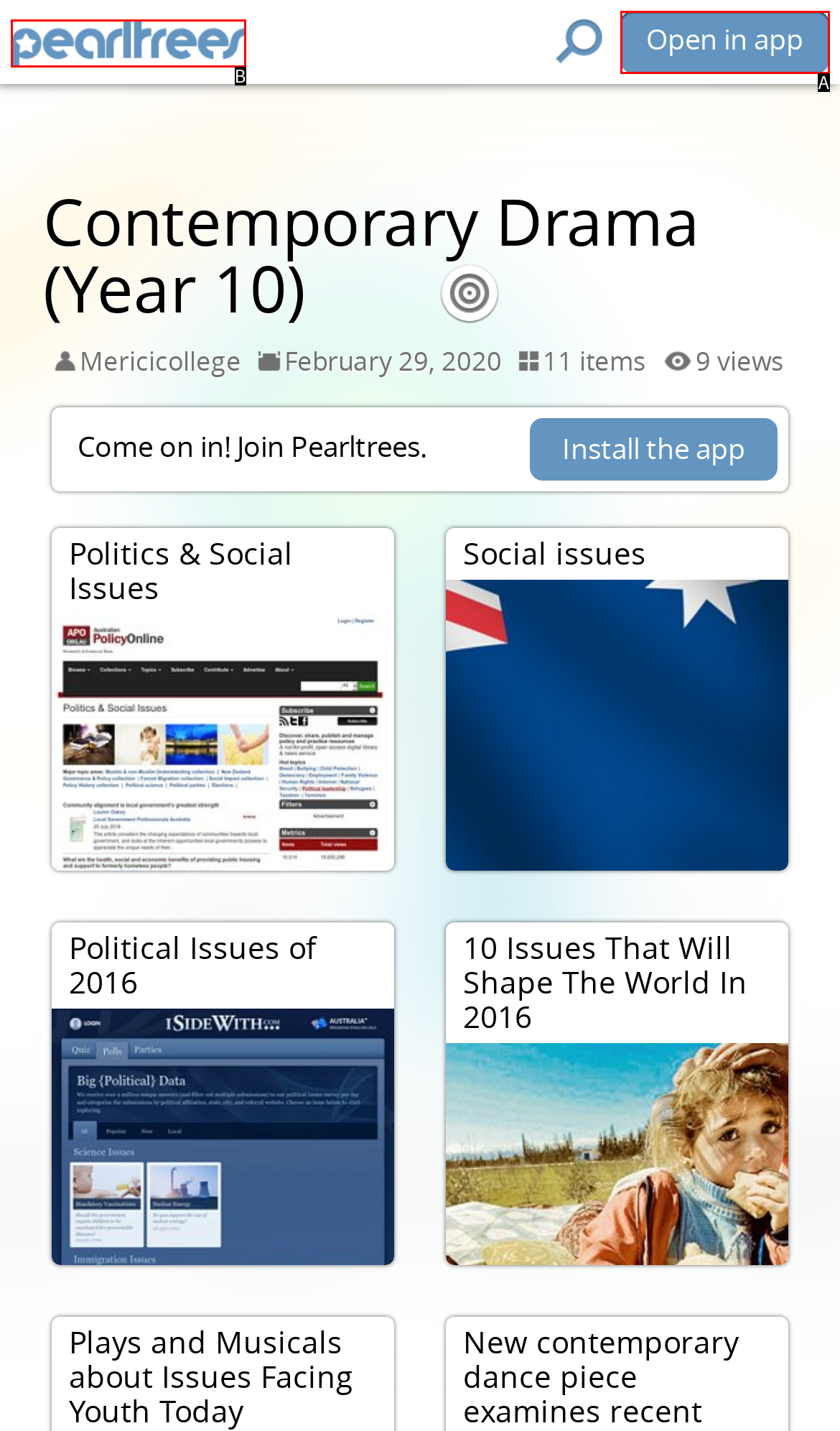Given the description: Open in app
Identify the letter of the matching UI element from the options.

A